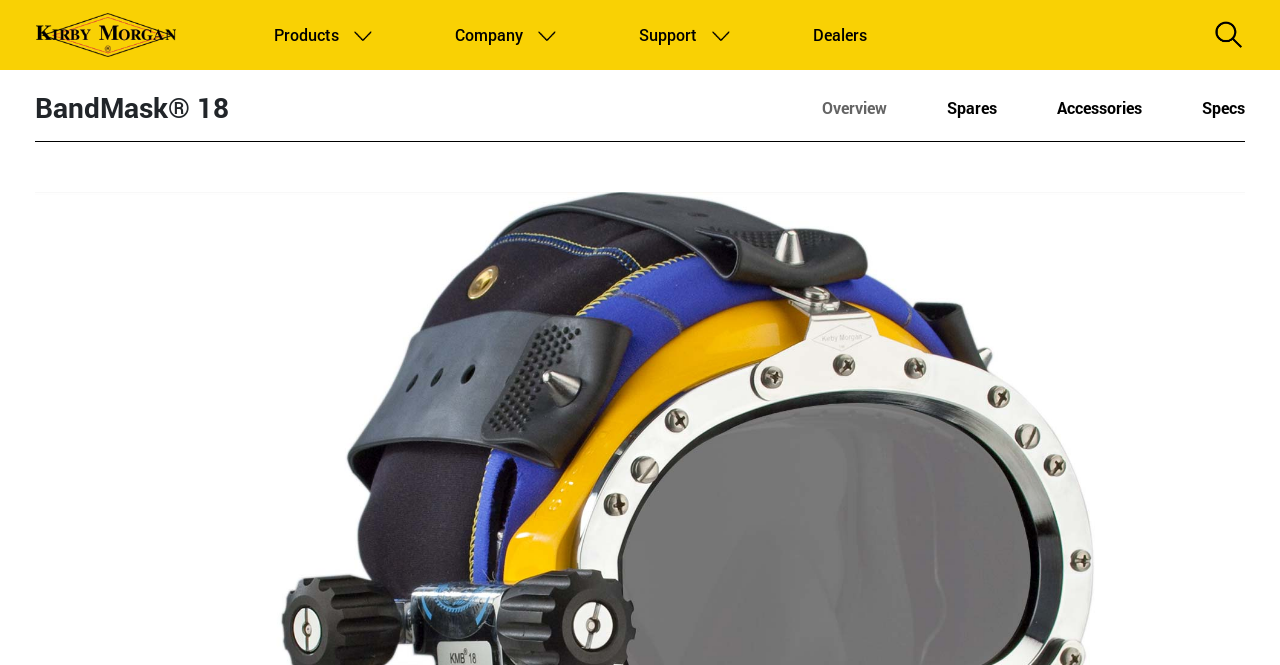Produce a meticulous description of the webpage.

The webpage is about the BandMask 18, a diving mask product. At the top, there is a site header banner that spans the entire width of the page. Within the banner, there is a "Home" link with an accompanying image, positioned near the left edge of the page. To the right of the "Home" link, there is a main navigation menu that takes up about half of the page's width. The menu contains links to "Products", "Company", "Support", and "Dealers", each with a dropdown menu.

Below the site header, there is a section that takes up about a quarter of the page's height. This section has a heading that reads "BandMask 18" and is positioned near the top-left corner of the section. Below the heading, there are four links arranged horizontally: "Overview", "Spares", "Accessories", and "Specs". These links are centered within the section and take up about half of its width.

The webpage's content is focused on providing information about the BandMask 18 product, with a brief description in the meta description mentioning its features and certifications.